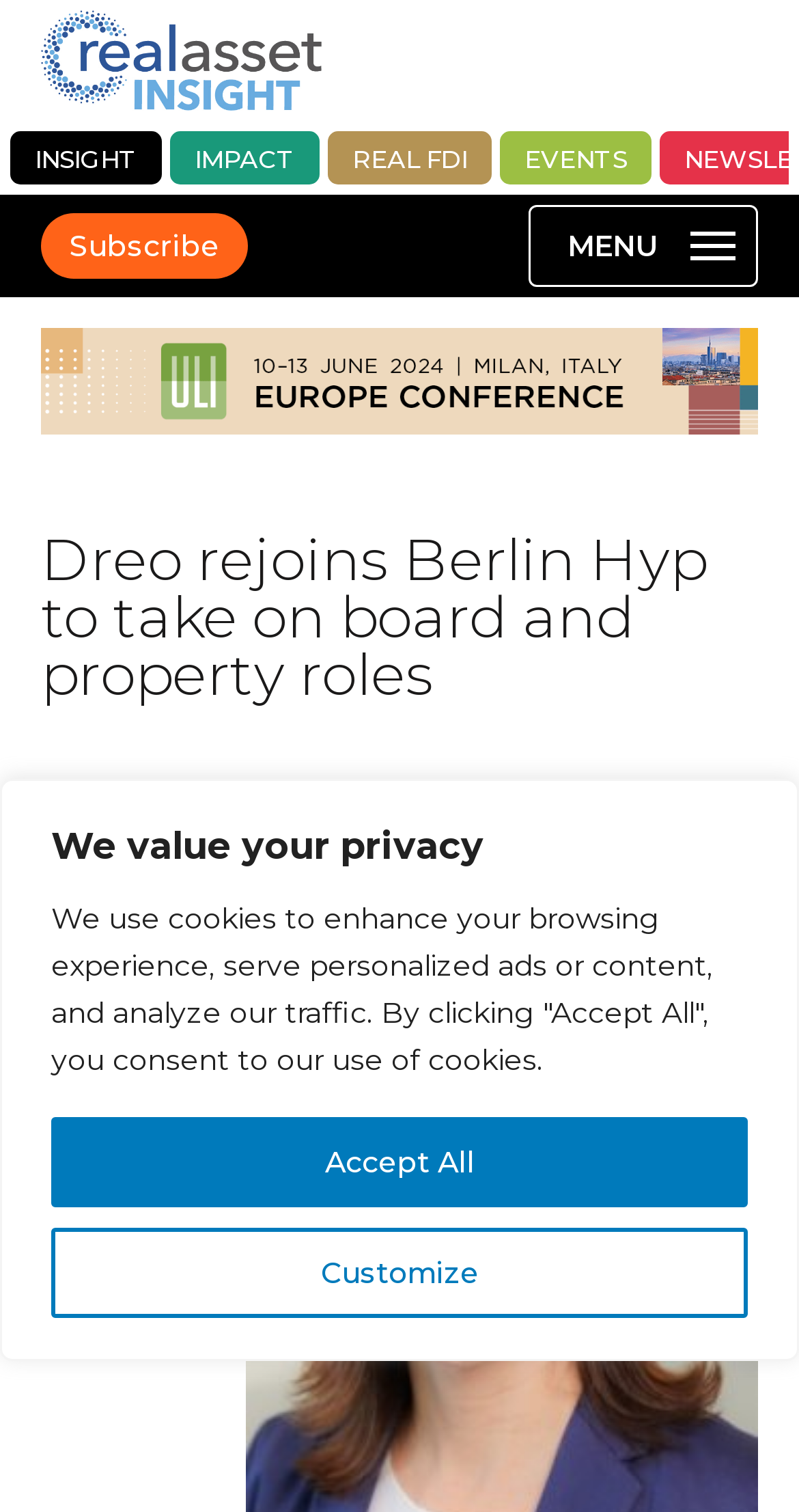Please provide the bounding box coordinate of the region that matches the element description: Impact. Coordinates should be in the format (top-left x, top-left y, bottom-right x, bottom-right y) and all values should be between 0 and 1.

[0.213, 0.086, 0.4, 0.121]